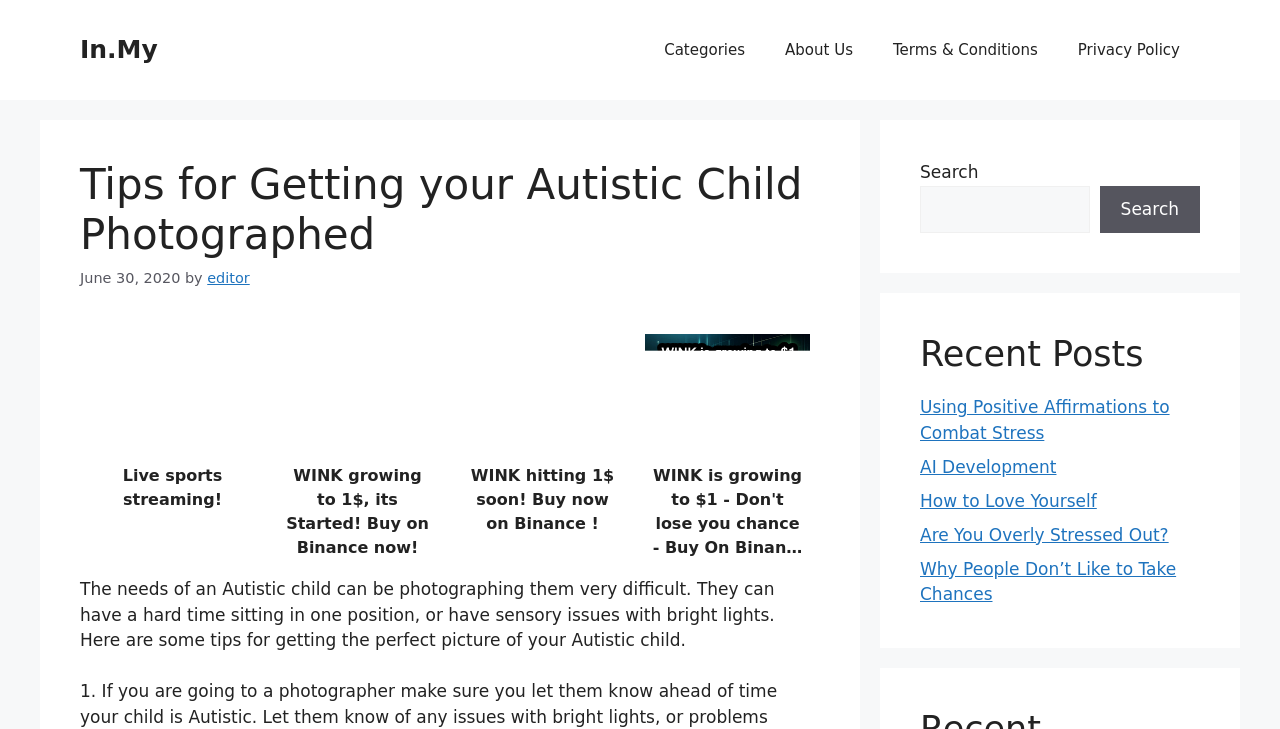Can you specify the bounding box coordinates of the area that needs to be clicked to fulfill the following instruction: "Check the 'Recent Posts' section"?

[0.719, 0.457, 0.938, 0.514]